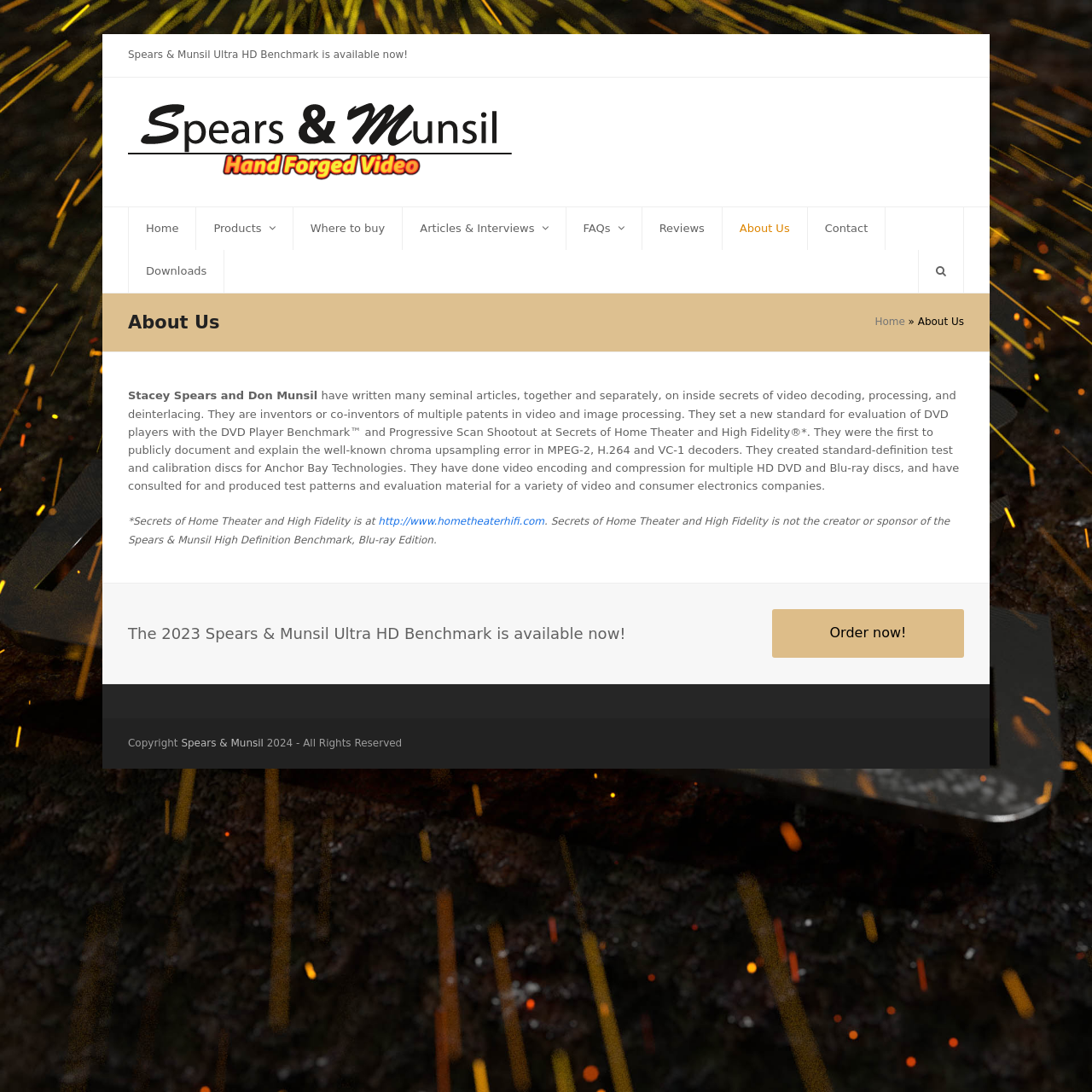Locate the bounding box coordinates of the clickable region necessary to complete the following instruction: "Click on the 'Home' link". Provide the coordinates in the format of four float numbers between 0 and 1, i.e., [left, top, right, bottom].

[0.118, 0.189, 0.179, 0.229]